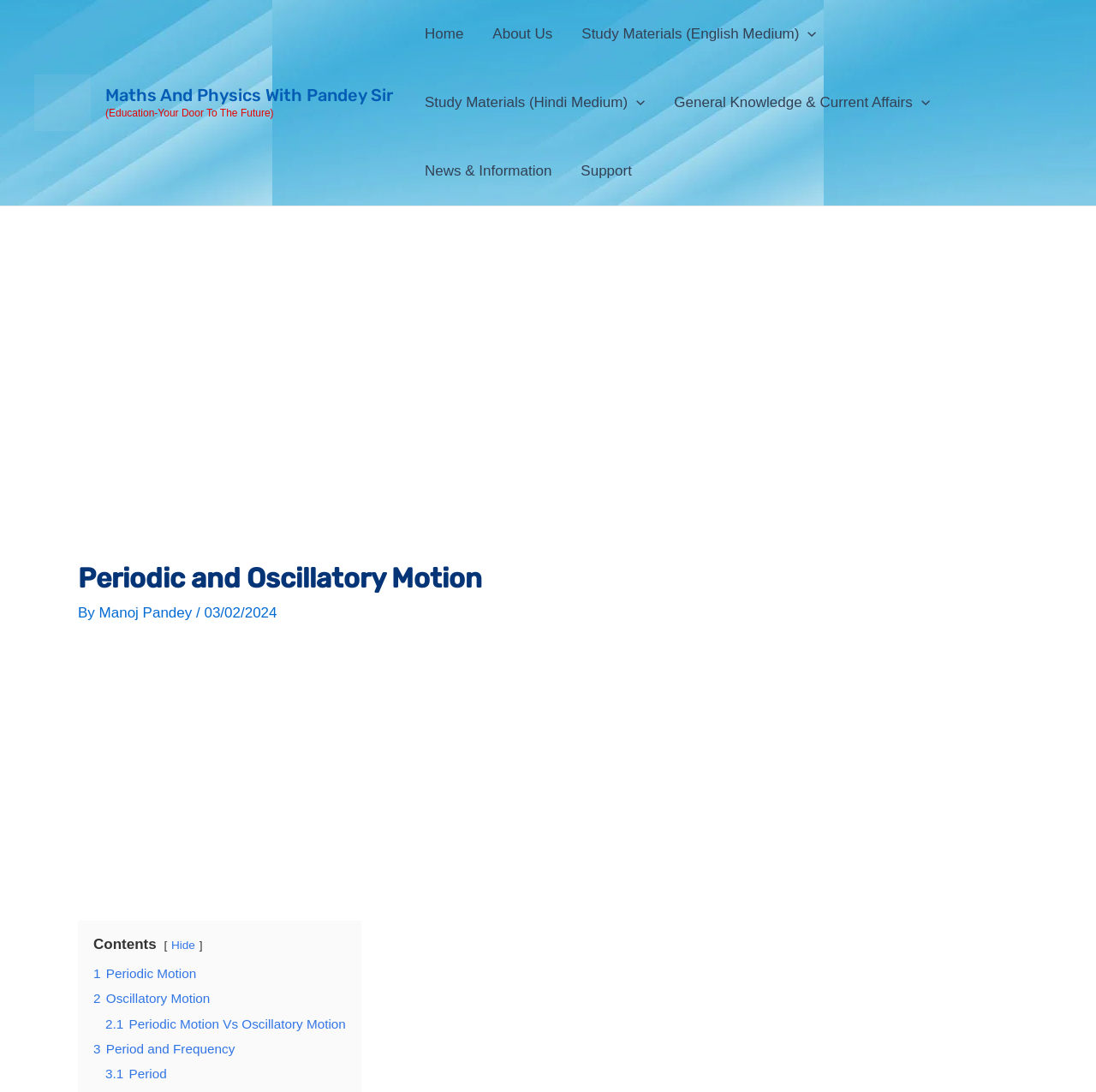Kindly provide the bounding box coordinates of the section you need to click on to fulfill the given instruction: "View About Us".

[0.436, 0.0, 0.517, 0.063]